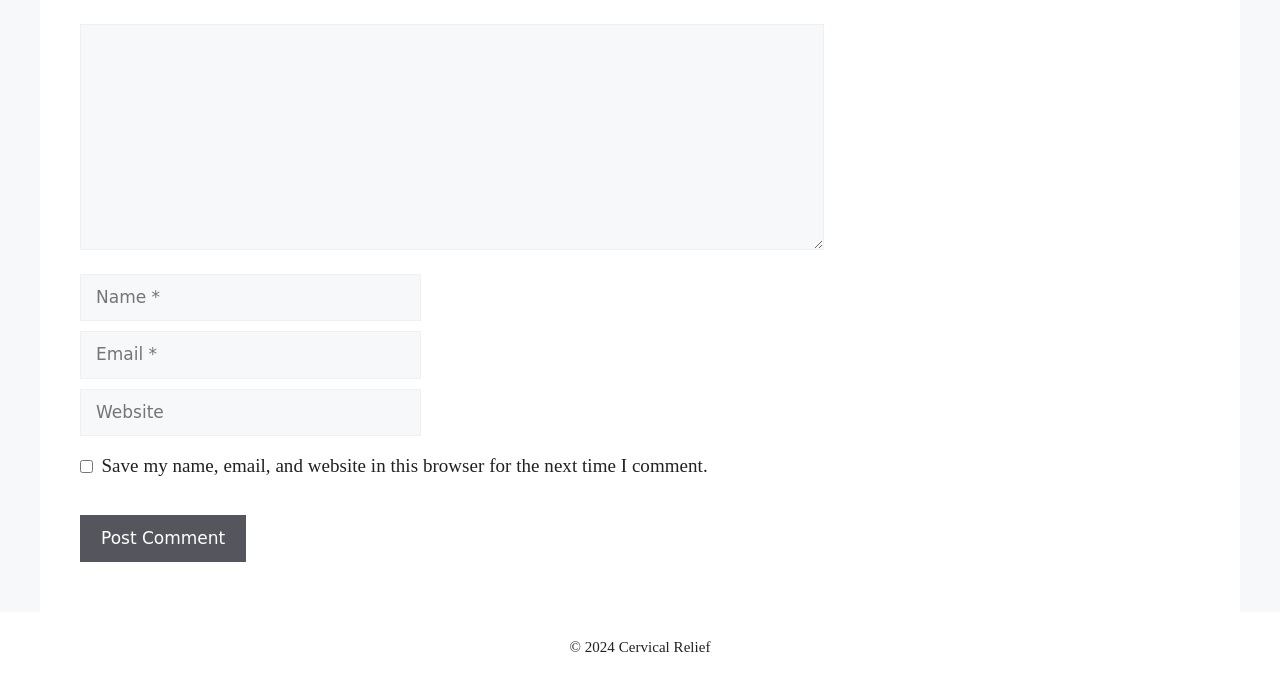What is the copyright year mentioned at the bottom?
Please interpret the details in the image and answer the question thoroughly.

The StaticText element at the bottom of the page reads '© 2024 Cervical Relief', indicating that the copyright year is 2024.